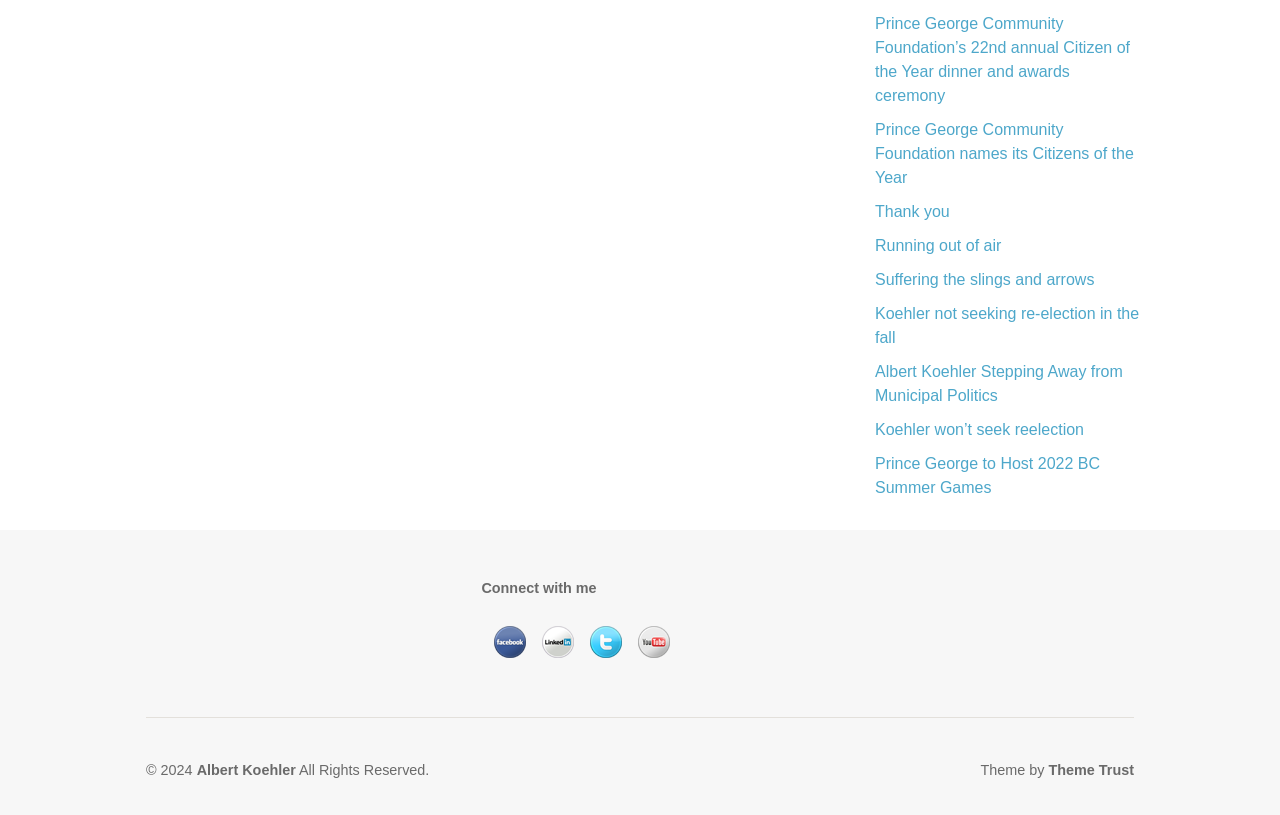Using the details from the image, please elaborate on the following question: What is the event mentioned in one of the links?

I found a link with the text 'Prince George to Host 2022 BC Summer Games', which suggests that the event mentioned is the BC Summer Games.